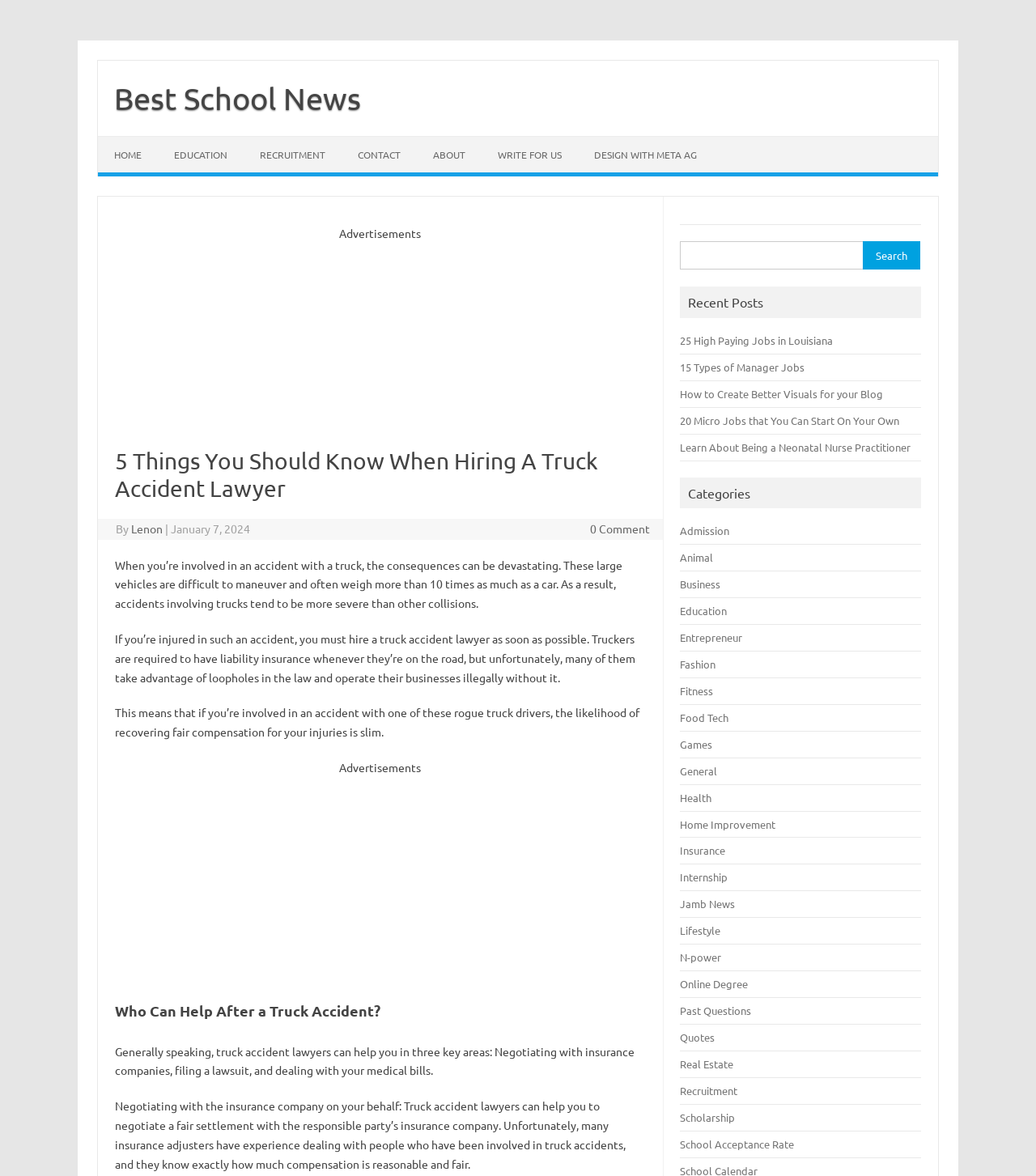Locate the bounding box coordinates of the segment that needs to be clicked to meet this instruction: "Learn about 'Education'".

[0.152, 0.116, 0.235, 0.147]